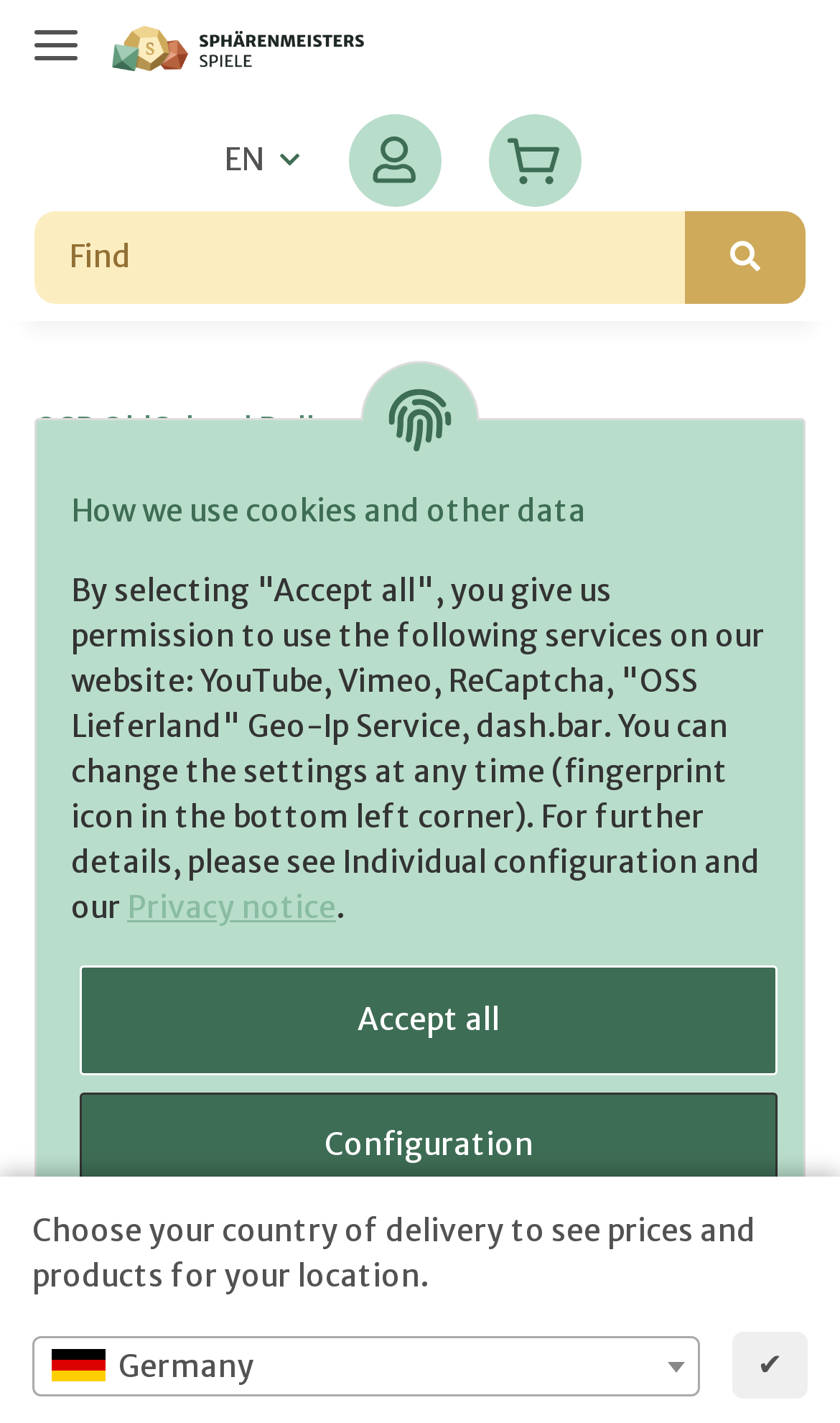What is the default country of delivery?
Utilize the information in the image to give a detailed answer to the question.

The default country of delivery is Germany, which is selected in the combobox with the label 'Choose your country of delivery to see prices and products for your location'.